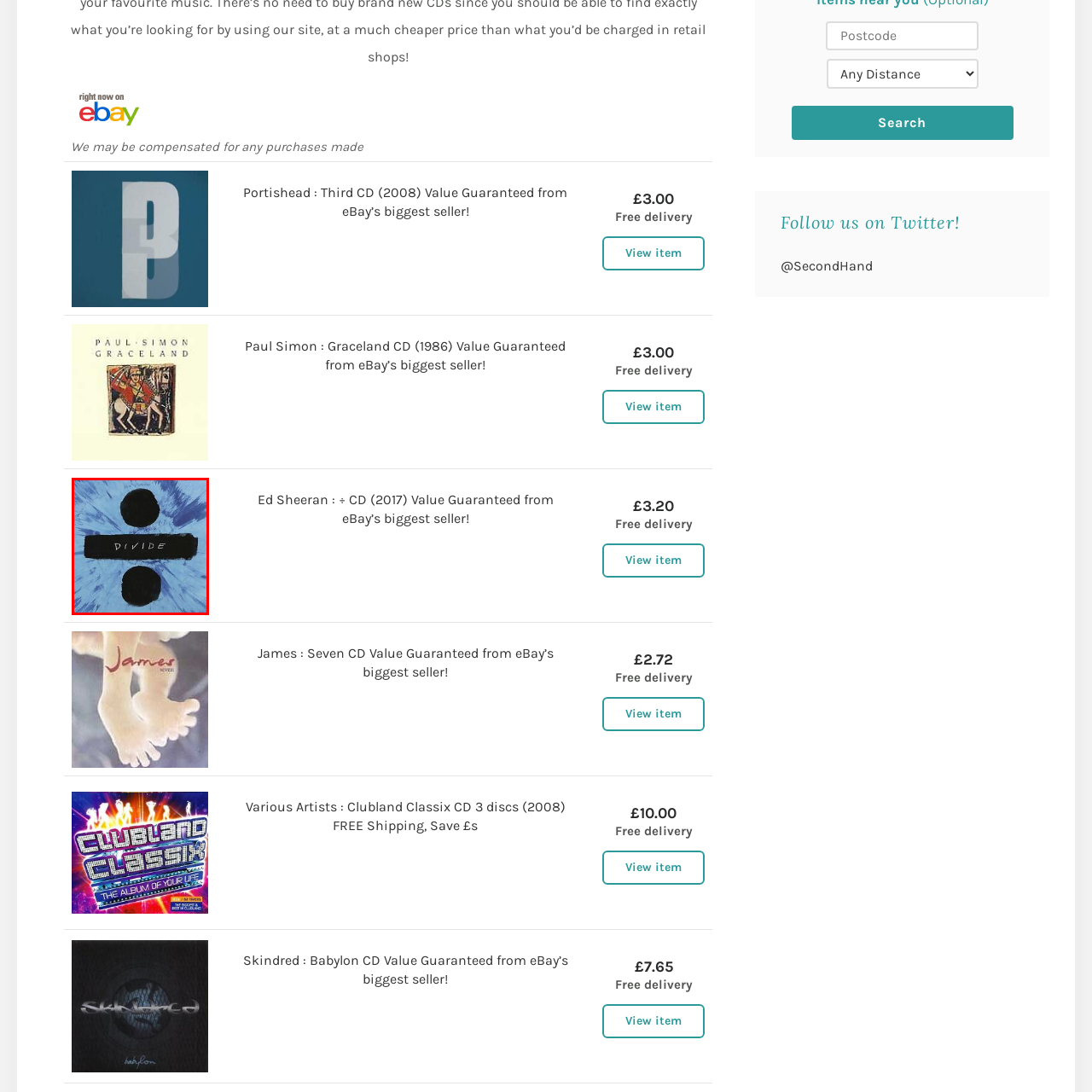What symbol is prominently displayed on the album cover?
Focus on the image highlighted within the red borders and answer with a single word or short phrase derived from the image.

division symbol